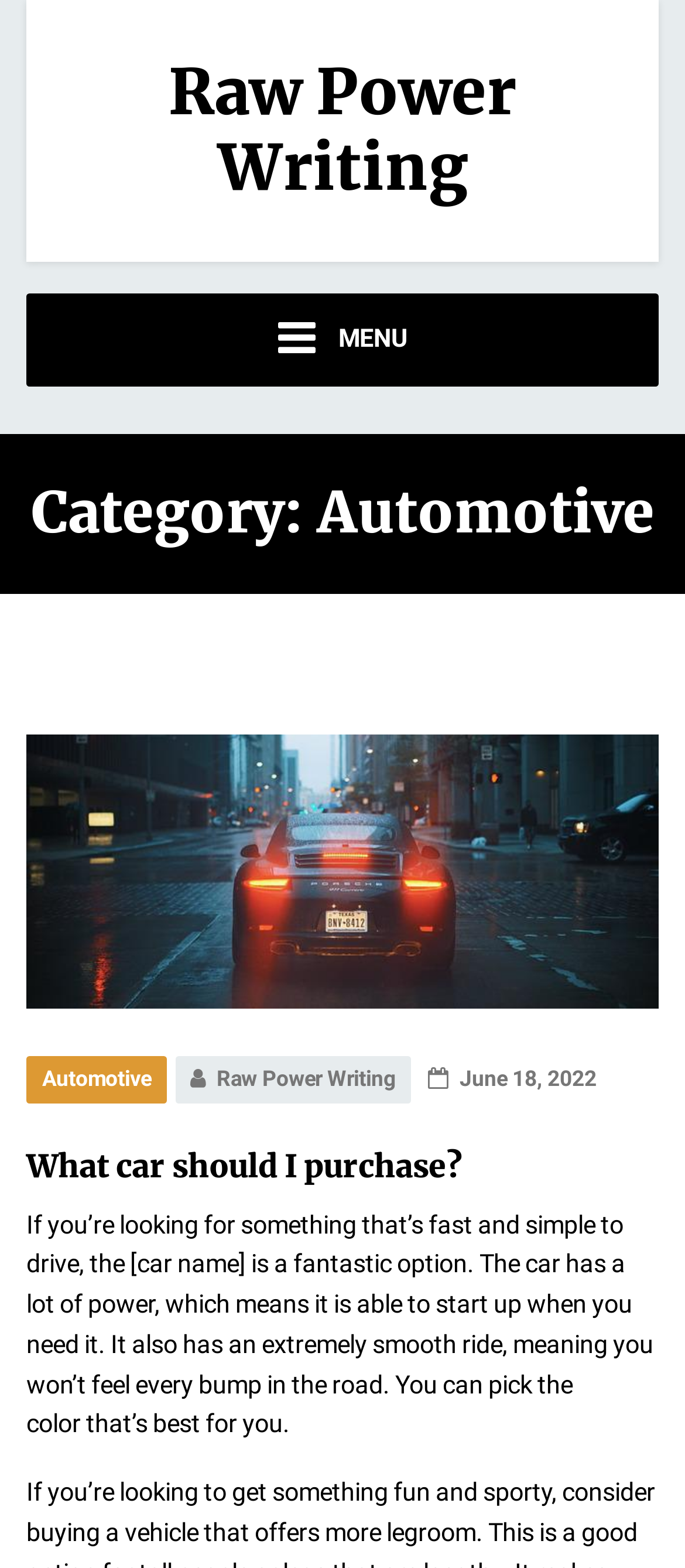What is the characteristic of the car mentioned in the webpage?
Refer to the screenshot and respond with a concise word or phrase.

fast and simple